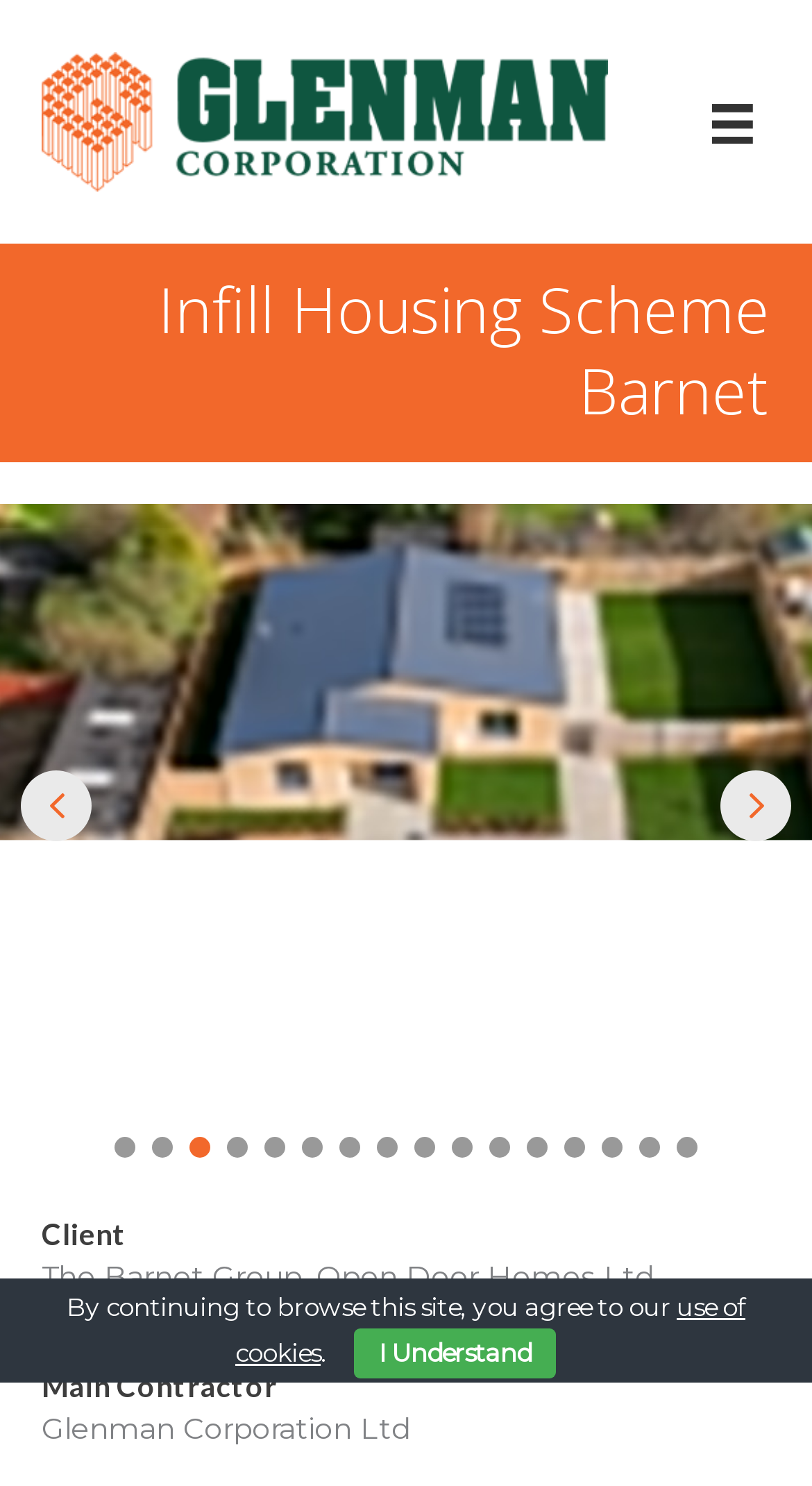Locate the UI element described by use of cookies and provide its bounding box coordinates. Use the format (top-left x, top-left y, bottom-right x, bottom-right y) with all values as floating point numbers between 0 and 1.

[0.29, 0.869, 0.918, 0.921]